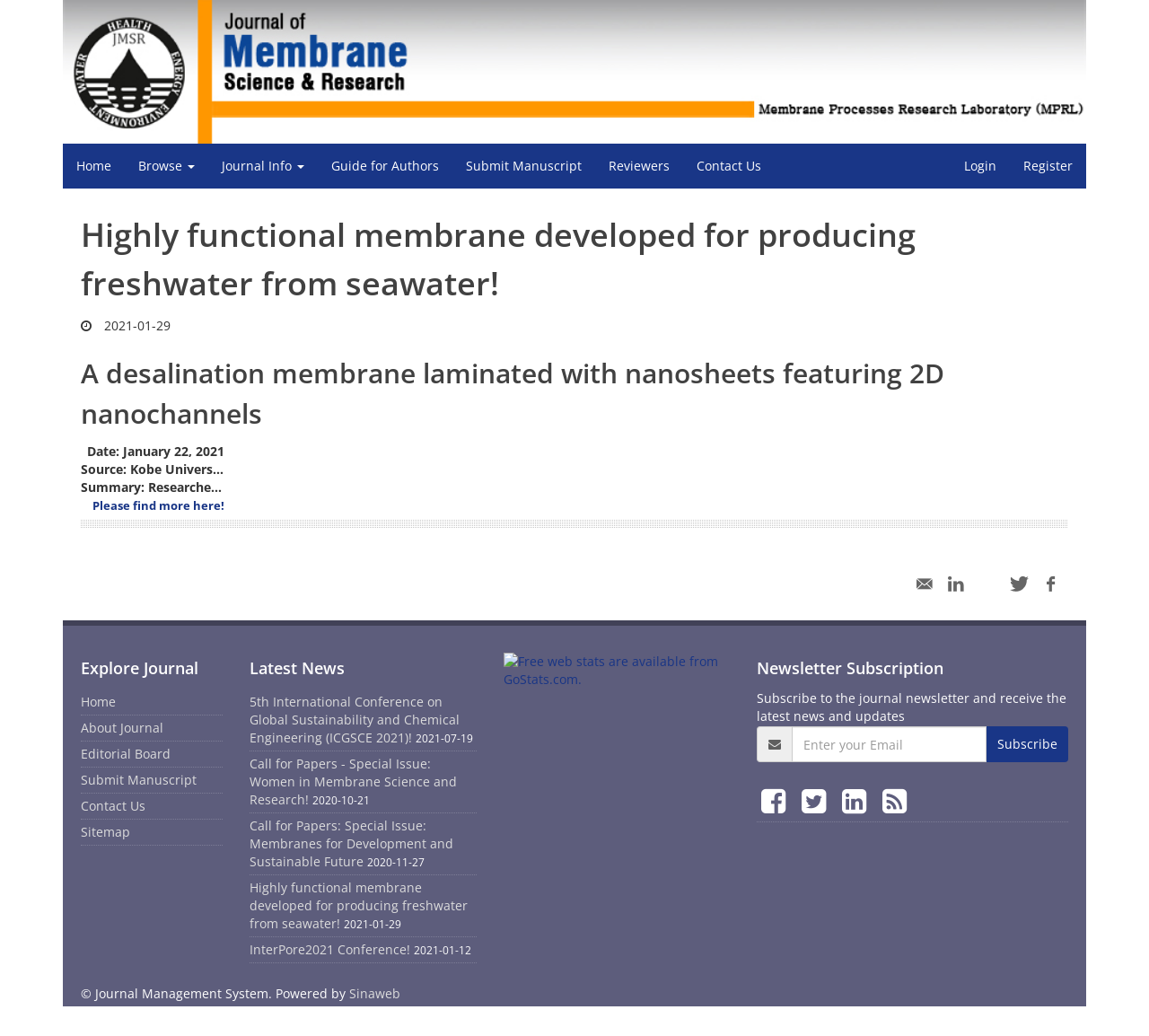Determine the bounding box coordinates of the area to click in order to meet this instruction: "Login to the journal".

[0.827, 0.139, 0.879, 0.182]